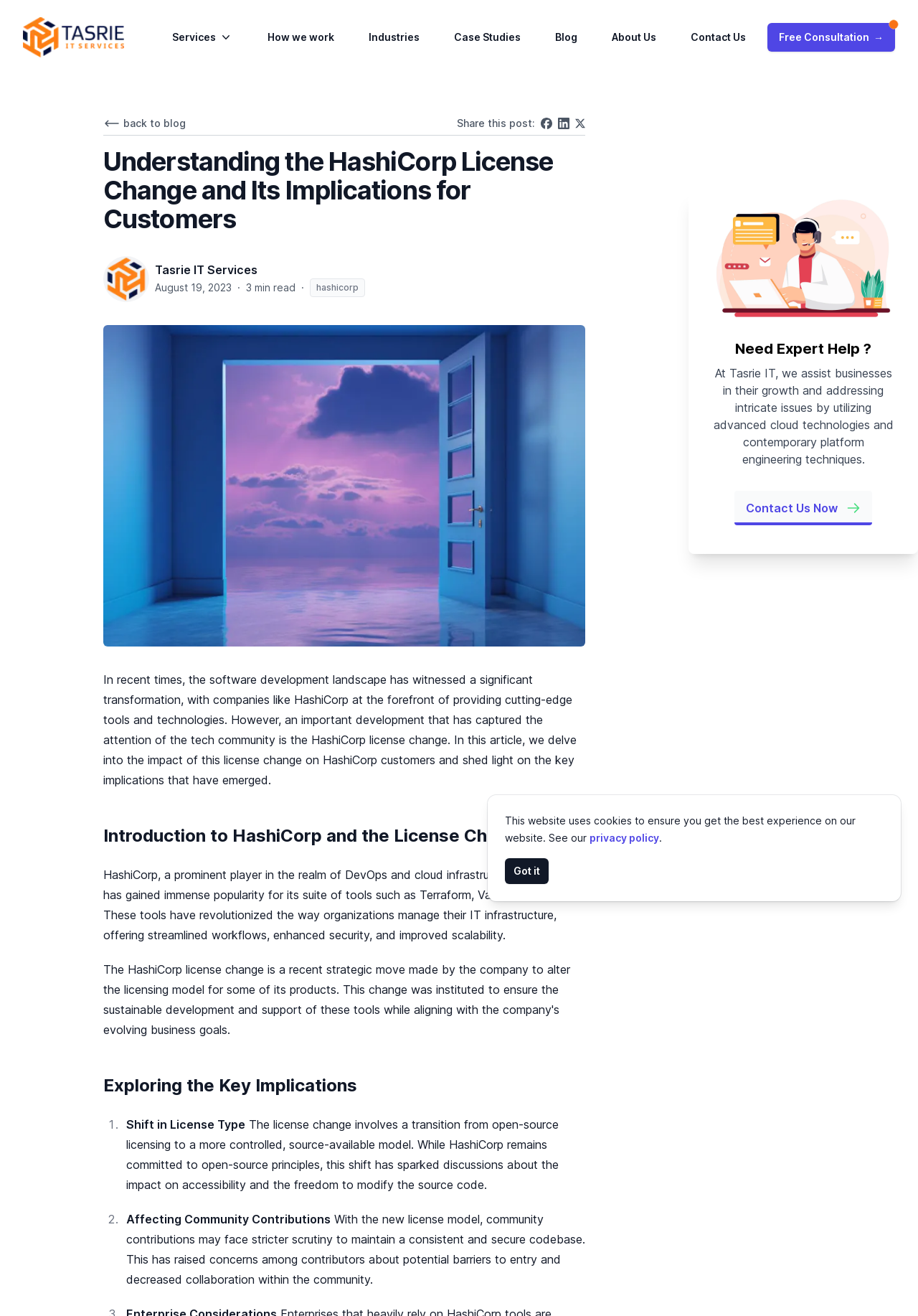Give a detailed overview of the webpage's appearance and contents.

The webpage is about understanding the HashiCorp license change and its implications for customers. At the top, there is a notification bar with a message about cookies and a link to the privacy policy, accompanied by a "Got it" button. Below this, there is a navigation menu with links to various sections of the website, including services, industries, case studies, blog, and about us.

The main content of the webpage is divided into sections, starting with a heading that matches the title of the webpage. There is a share button with links to Facebook, LinkedIn, and an "X" icon. Below this, there is a horizontal separator line, followed by a heading and an image of the Tasrie IT Services logo.

The article begins with an introduction to HashiCorp and the license change, followed by a section exploring the key implications of this change. The implications are listed in a numbered format, with each point discussed in detail. The article also includes an image illustration.

At the bottom of the webpage, there is a section with a call-to-action, encouraging readers to seek expert help from Tasrie IT Services. This section includes a link to contact the company, accompanied by two small images.